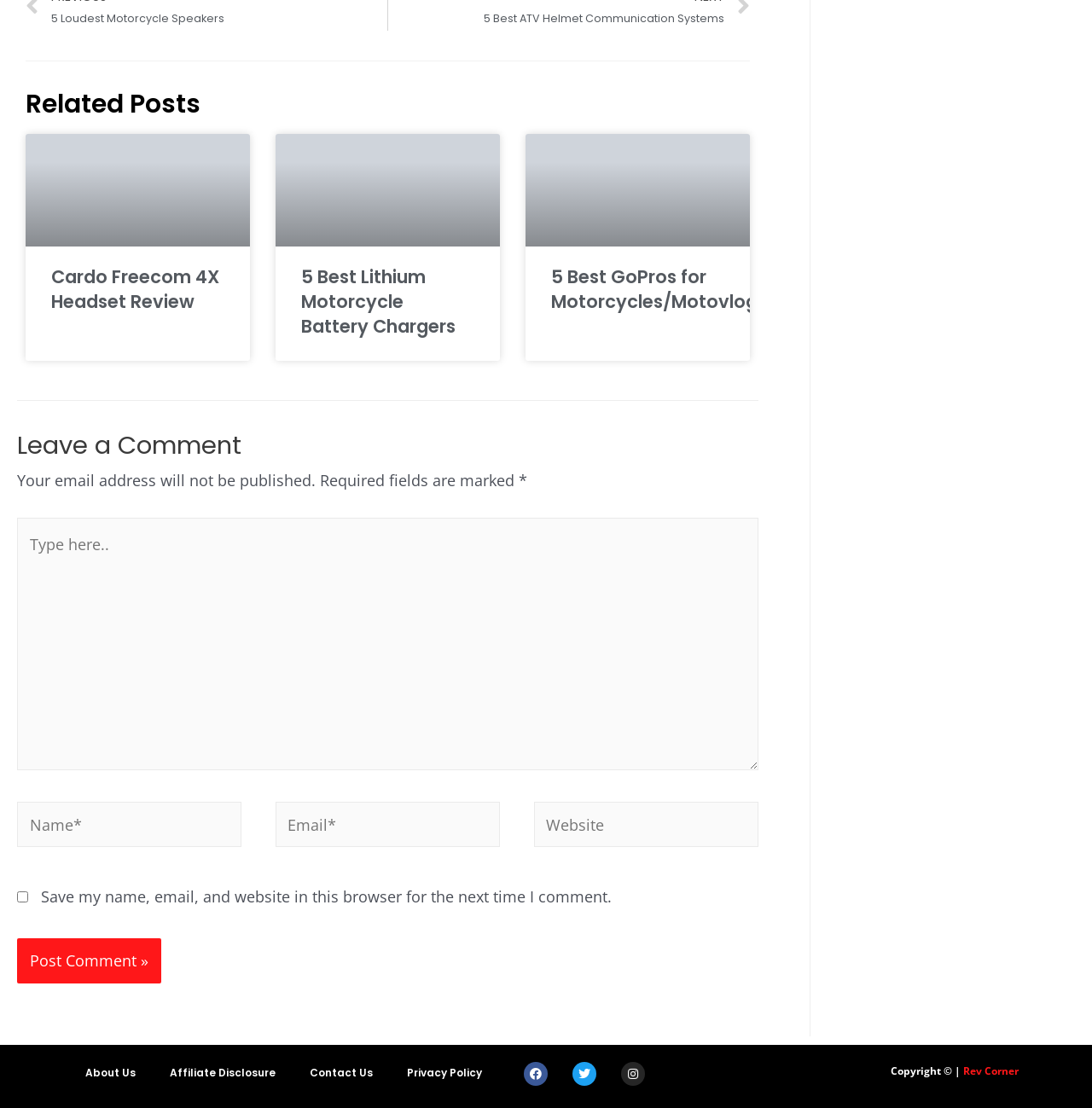Determine the bounding box for the described HTML element: "Twitter". Ensure the coordinates are four float numbers between 0 and 1 in the format [left, top, right, bottom].

[0.524, 0.959, 0.546, 0.98]